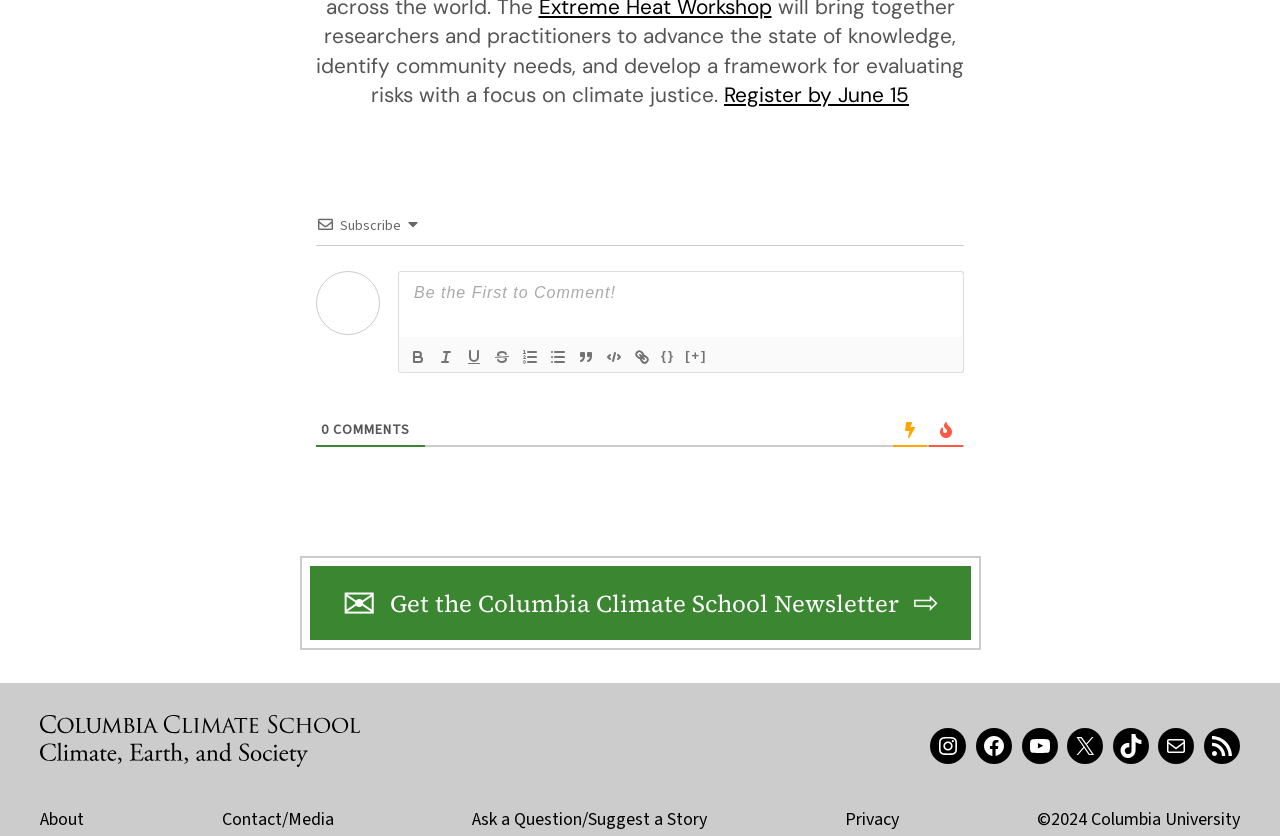Locate the bounding box coordinates of the clickable region to complete the following instruction: "Get the Columbia Climate School Newsletter."

[0.267, 0.702, 0.733, 0.742]